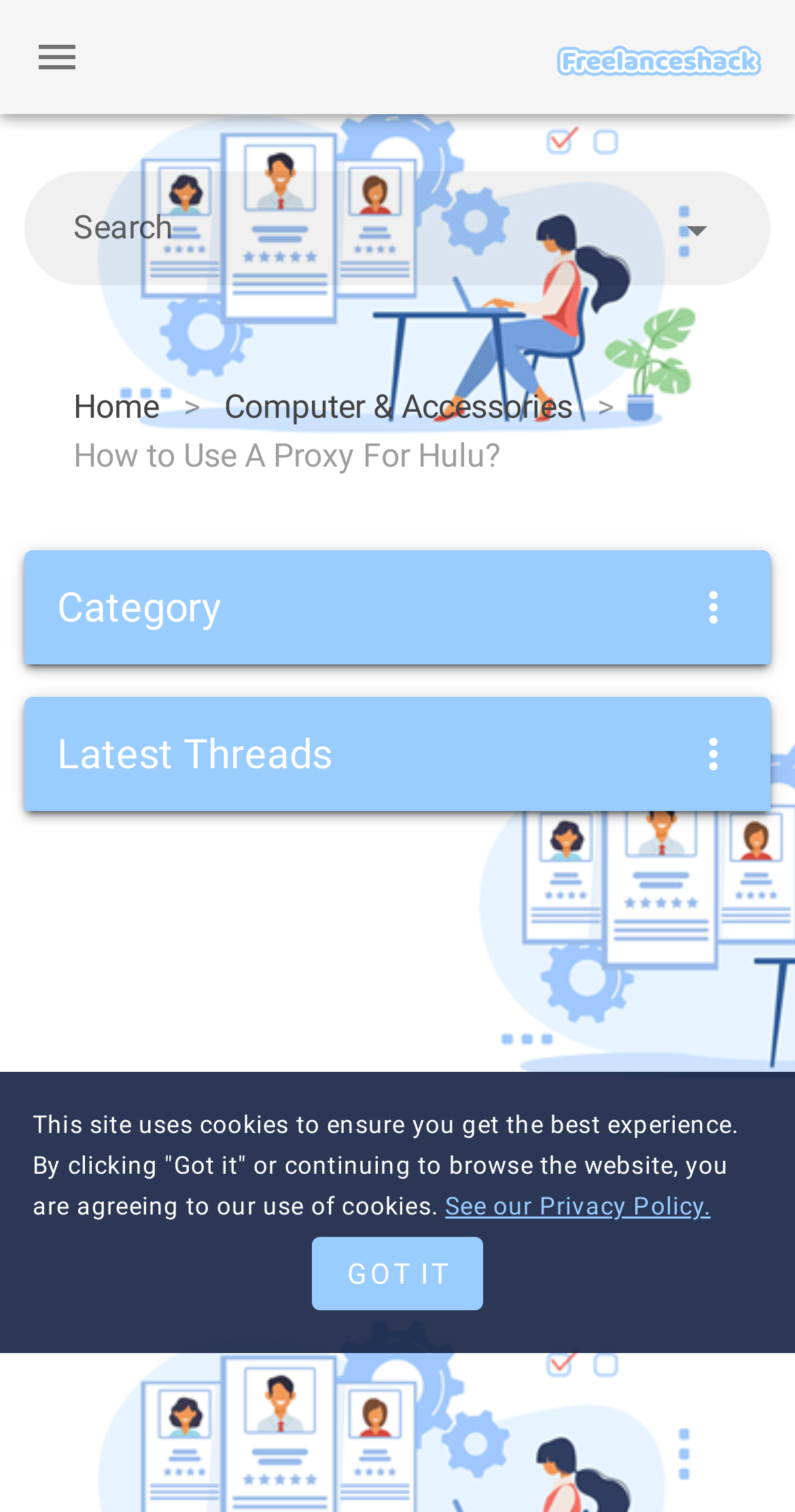Please find the bounding box coordinates of the element that must be clicked to perform the given instruction: "Click the 'Computer & Accessories' category". The coordinates should be four float numbers from 0 to 1, i.e., [left, top, right, bottom].

[0.282, 0.253, 0.721, 0.286]